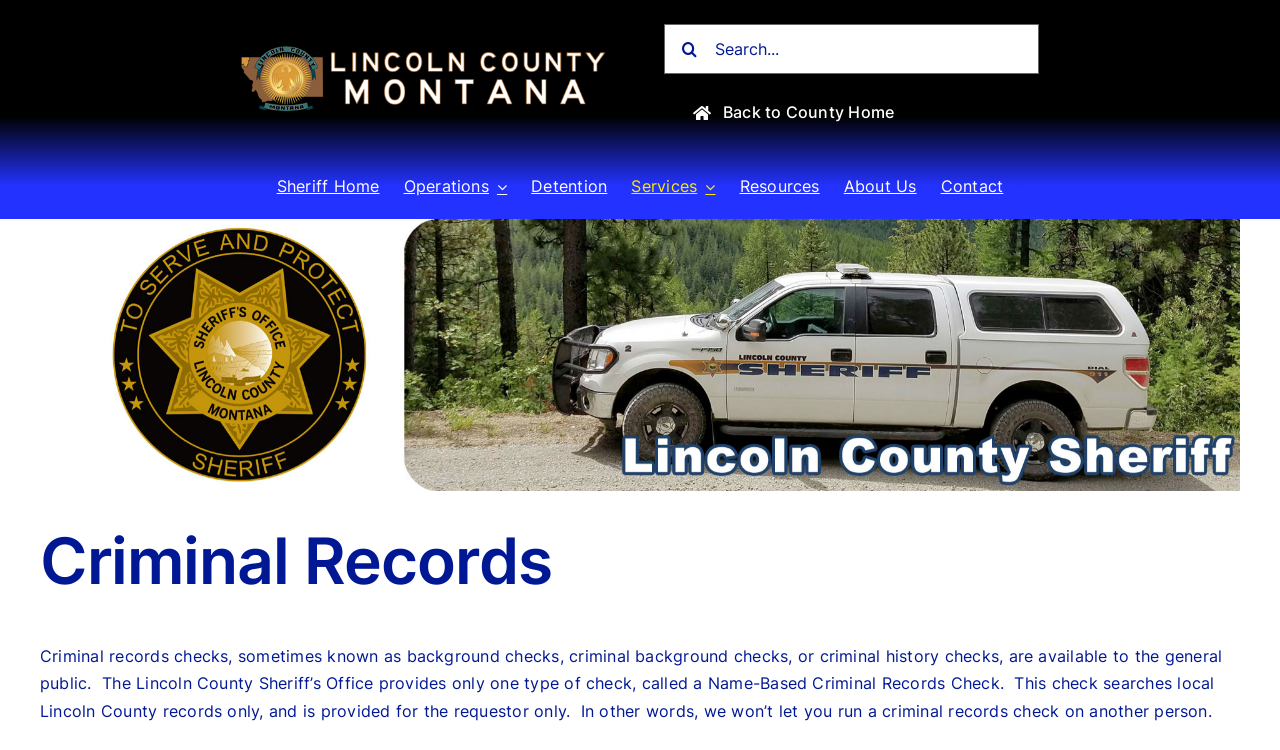Using the details from the image, please elaborate on the following question: What type of check does the Lincoln County Sheriff’s Office provide?

According to the webpage, the Lincoln County Sheriff’s Office provides only one type of check, which is called a Name-Based Criminal Records Check. This information is found in the paragraph of text that explains the type of check provided by the office.